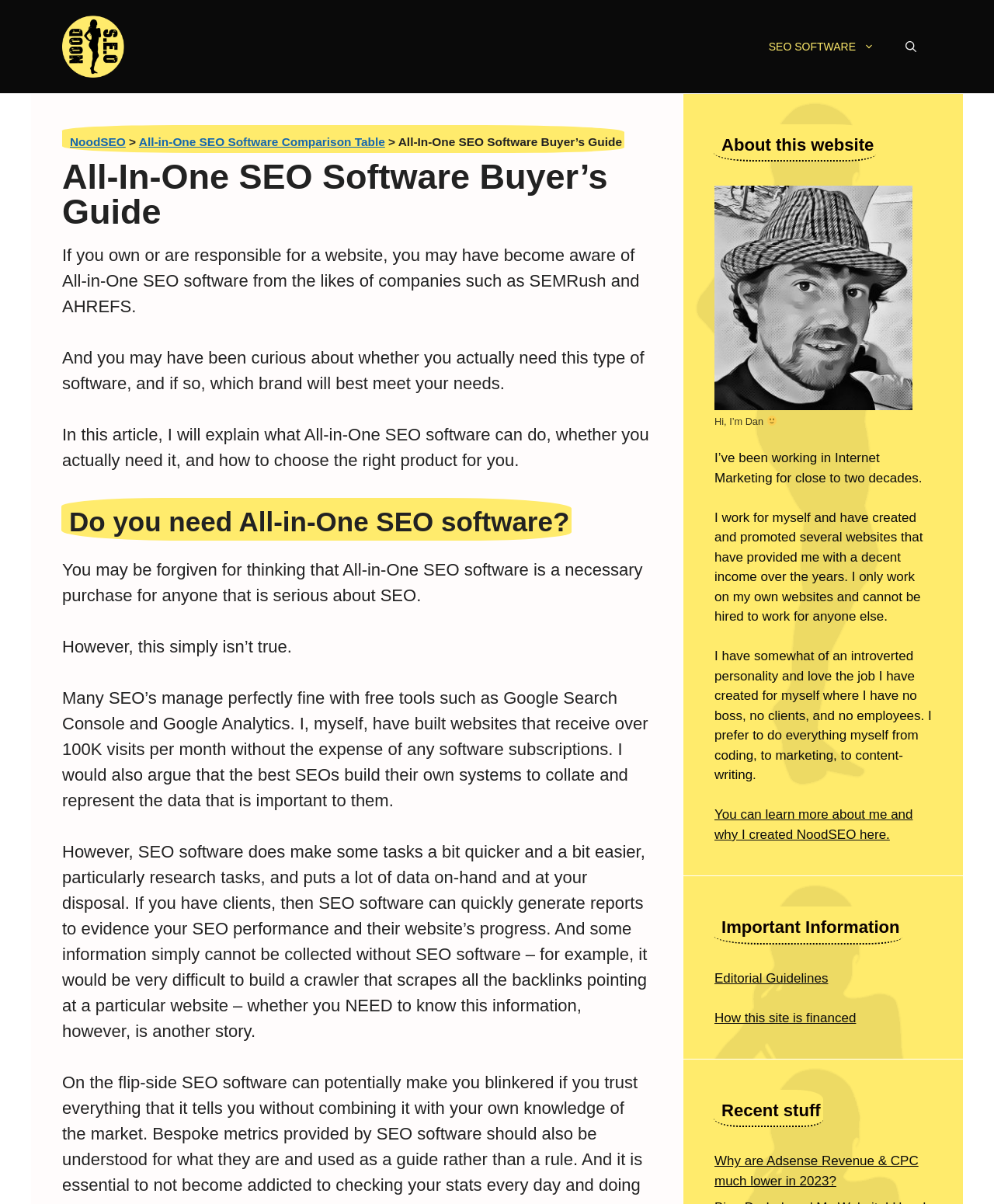What is the author's occupation?
Please look at the screenshot and answer in one word or a short phrase.

Internet Marketer